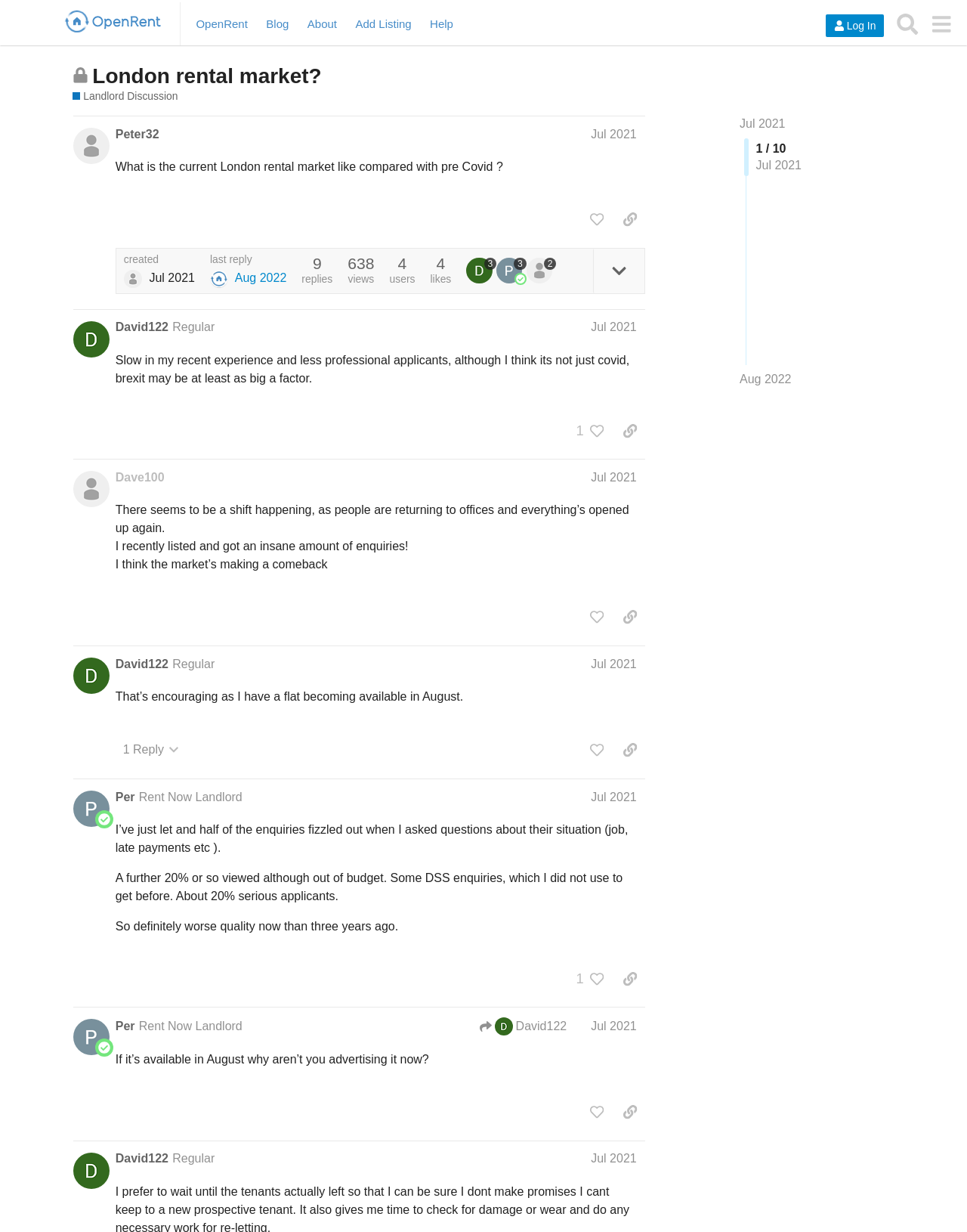Utilize the details in the image to give a detailed response to the question: What is the username of the user who posted on Jul 21, 2021 6:18 am?

By analyzing the webpage content, I found that the user who posted on Jul 21, 2021 6:18 am is 'Peter32', which is indicated by the link 'Peter32' next to the timestamp.